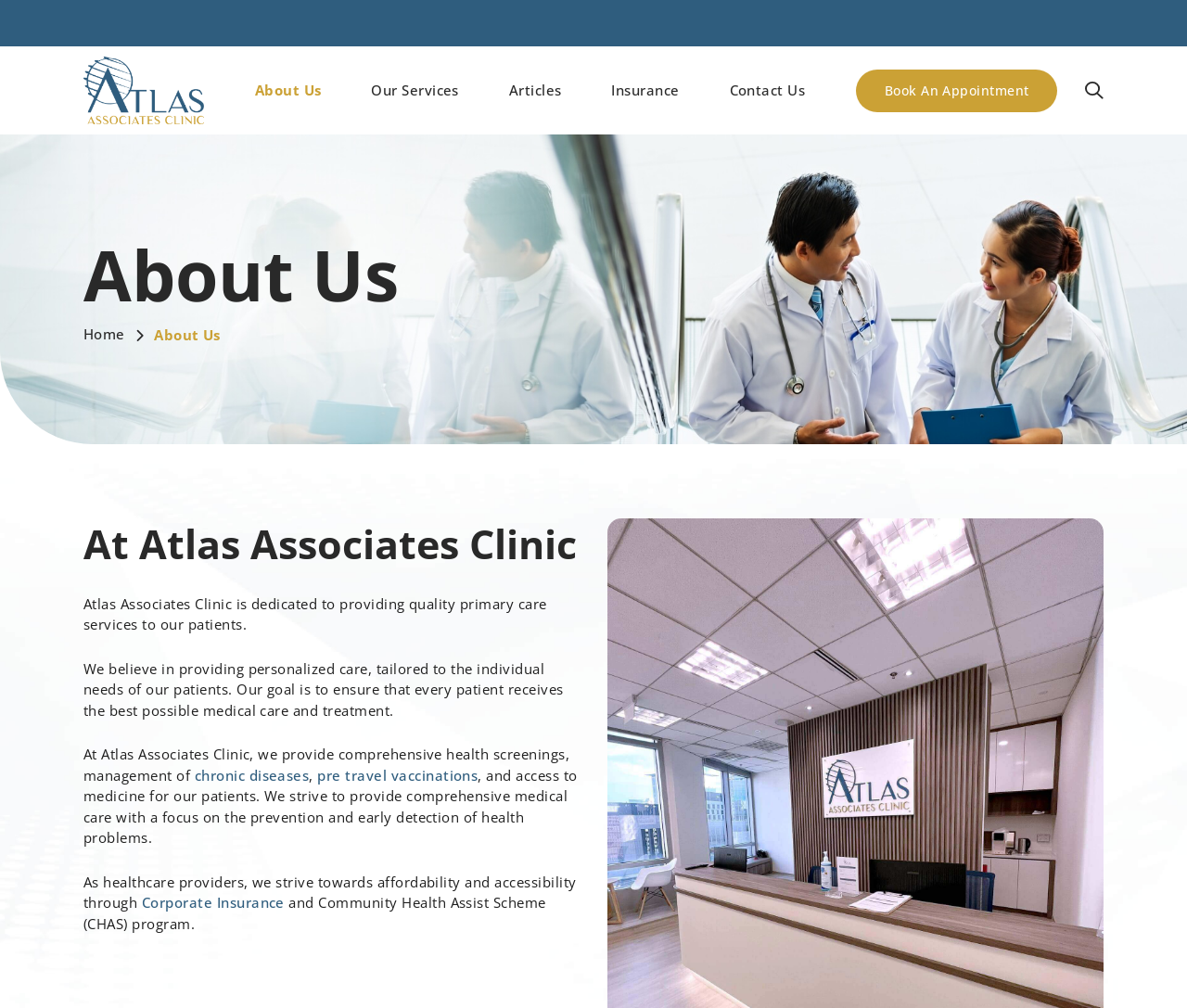Please analyze the image and provide a thorough answer to the question:
How does the clinic approach patient care?

I found the answer by reading the static text in the middle section of the webpage, which states 'We believe in providing personalized care, tailored to the individual needs of our patients.' This indicates that the clinic approaches patient care by providing personalized attention to each patient's individual needs.